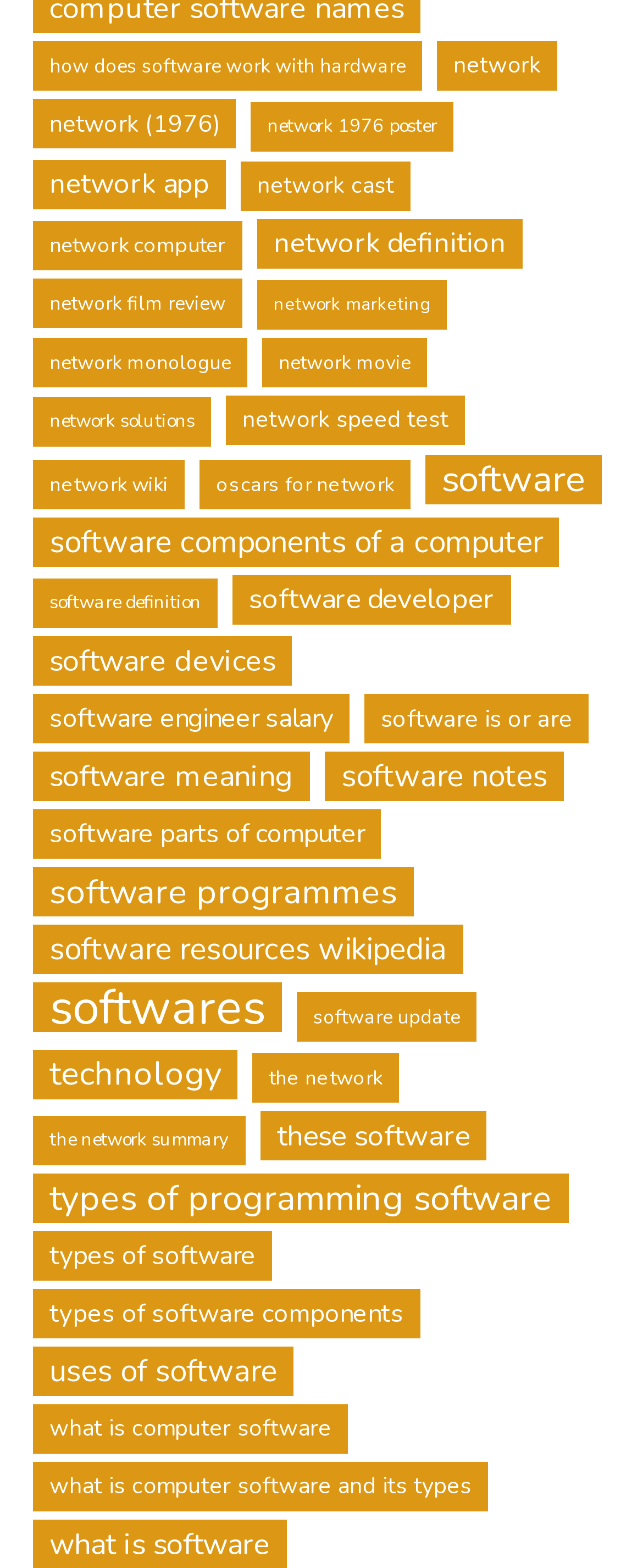Please find the bounding box for the UI component described as follows: "software components of a computer".

[0.051, 0.33, 0.869, 0.362]